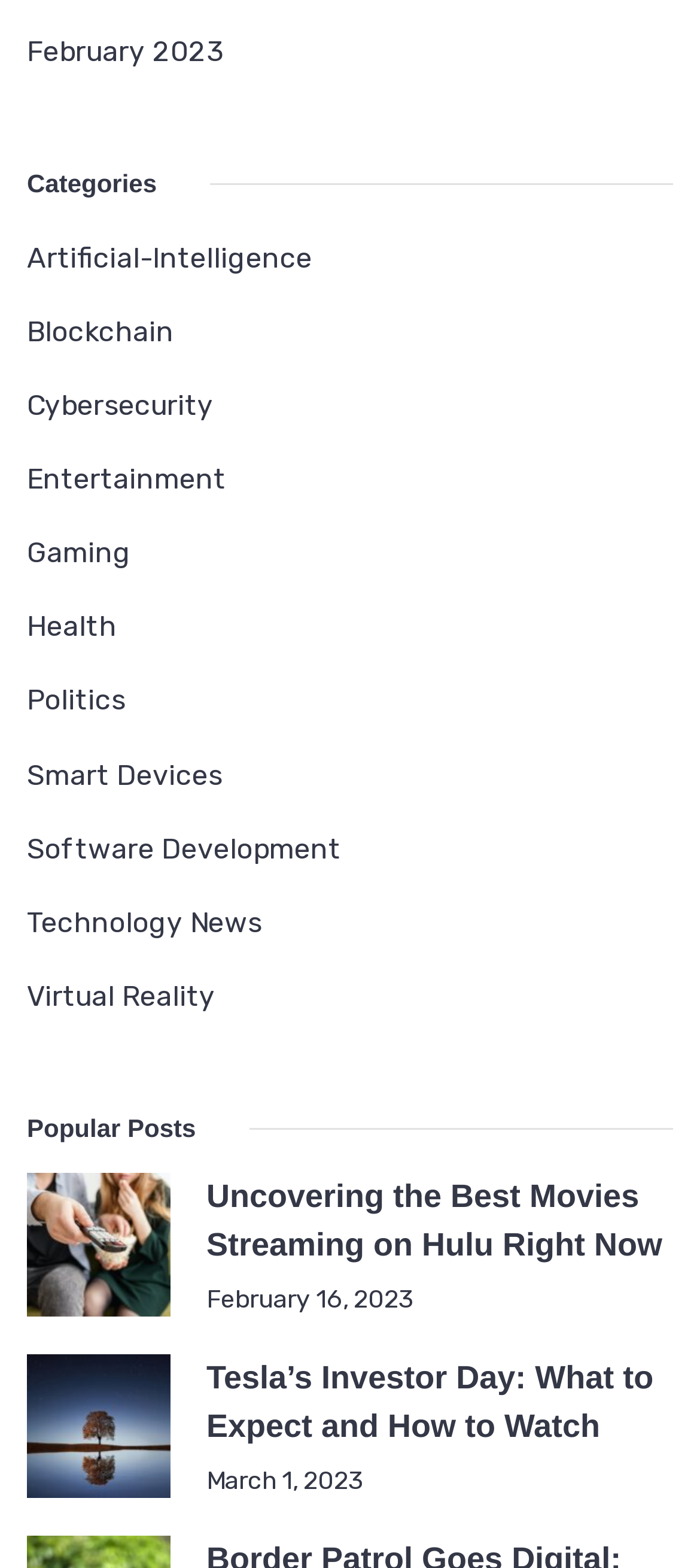Determine the bounding box coordinates of the clickable region to carry out the instruction: "Read the 'Uncovering the Best Movies Streaming on Hulu Right Now' article".

[0.295, 0.748, 0.962, 0.81]